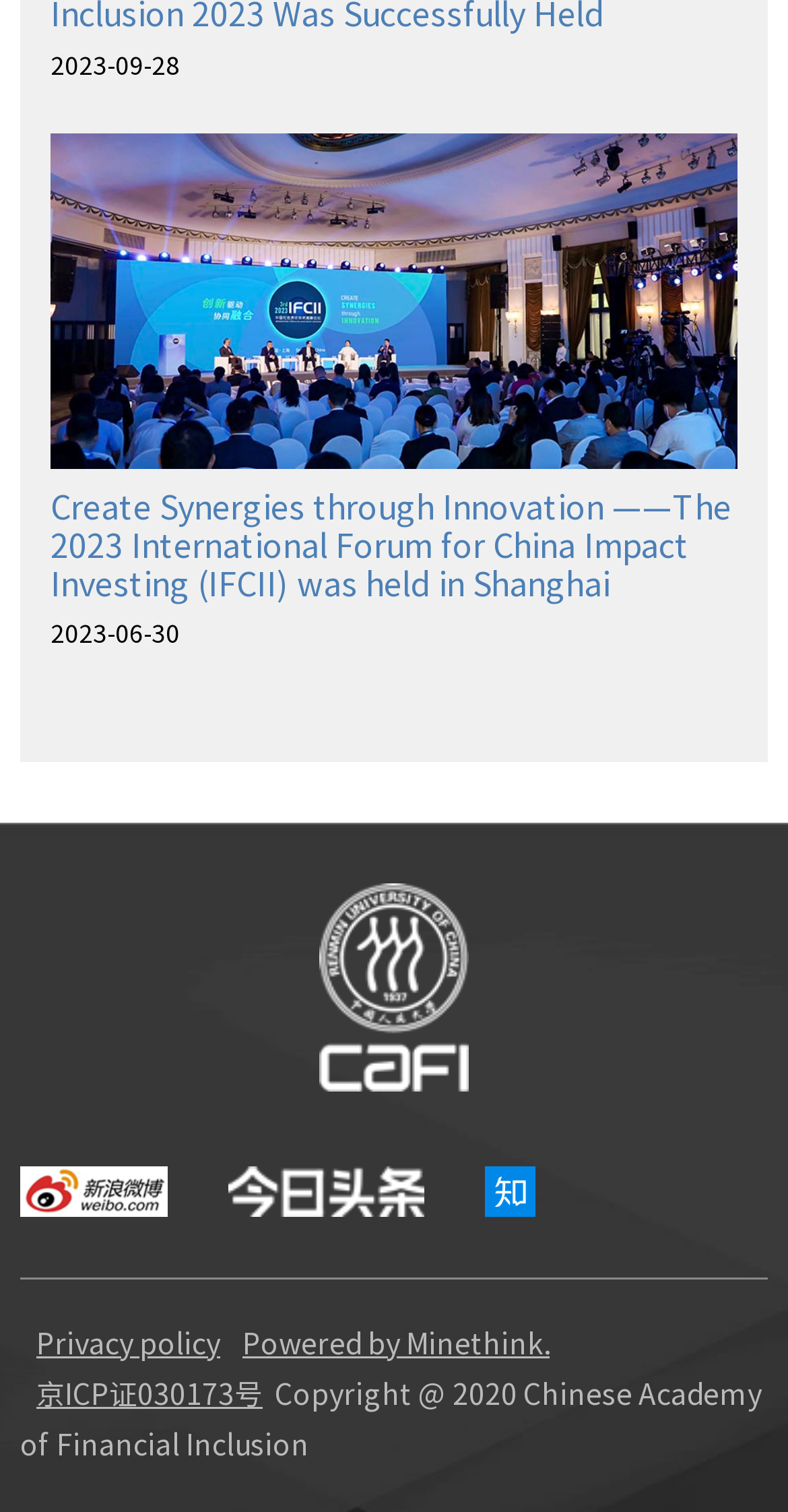Determine the bounding box coordinates of the UI element described below. Use the format (top-left x, top-left y, bottom-right x, bottom-right y) with floating point numbers between 0 and 1: Privacy policy

[0.046, 0.879, 0.279, 0.898]